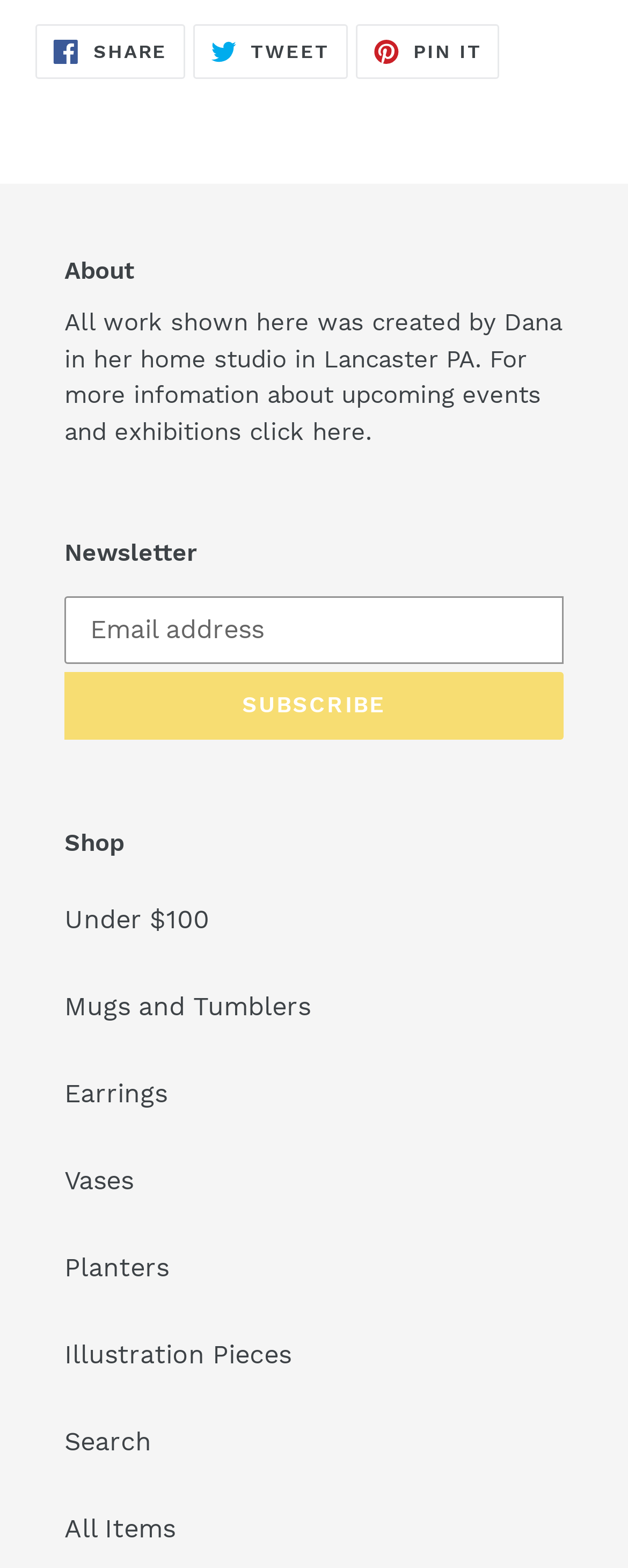Find the coordinates for the bounding box of the element with this description: "Pin it Pin on Pinterest".

[0.566, 0.015, 0.796, 0.05]